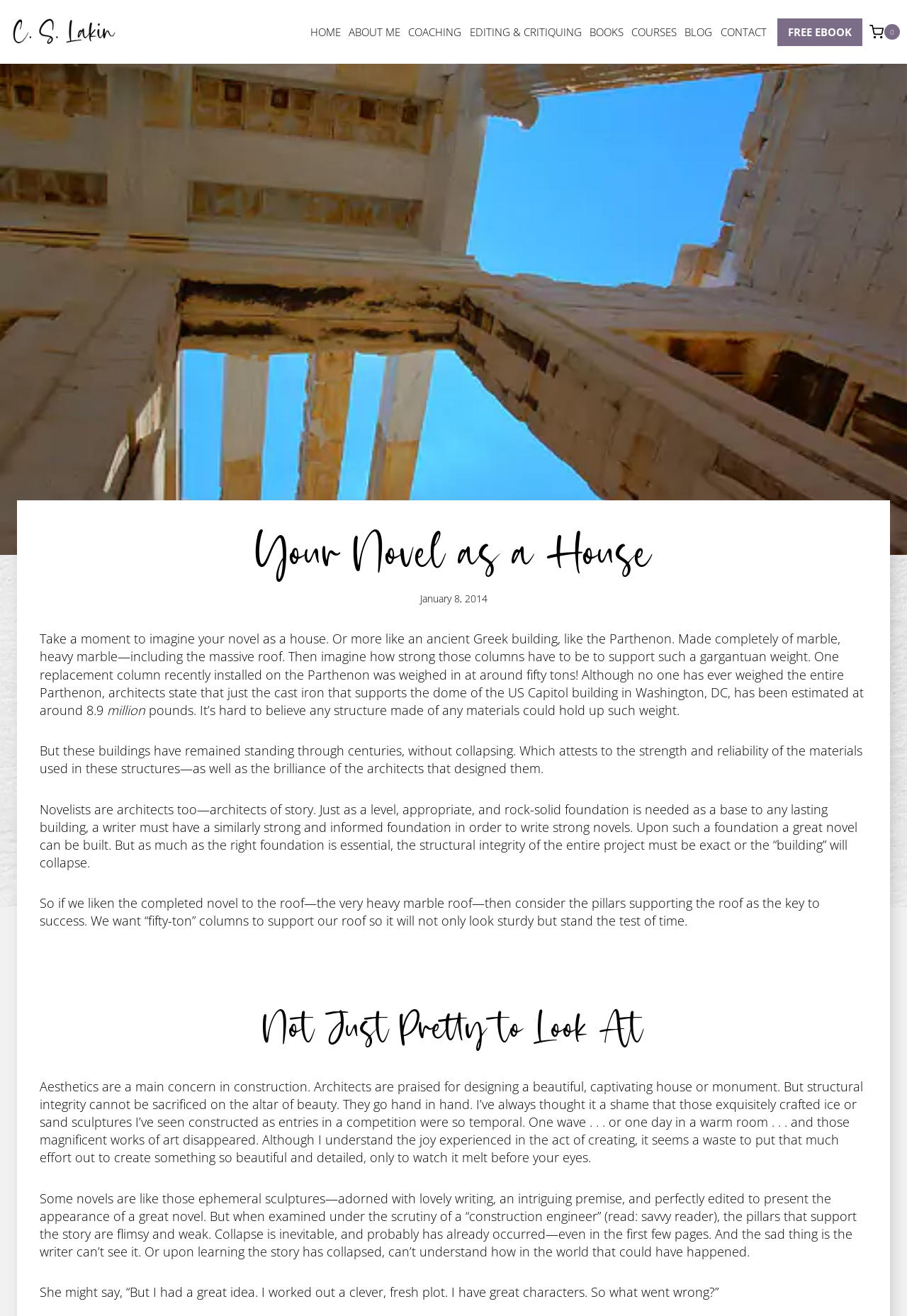Provide a single word or phrase to answer the given question: 
What is the purpose of a strong foundation in writing a novel?

to write strong novels